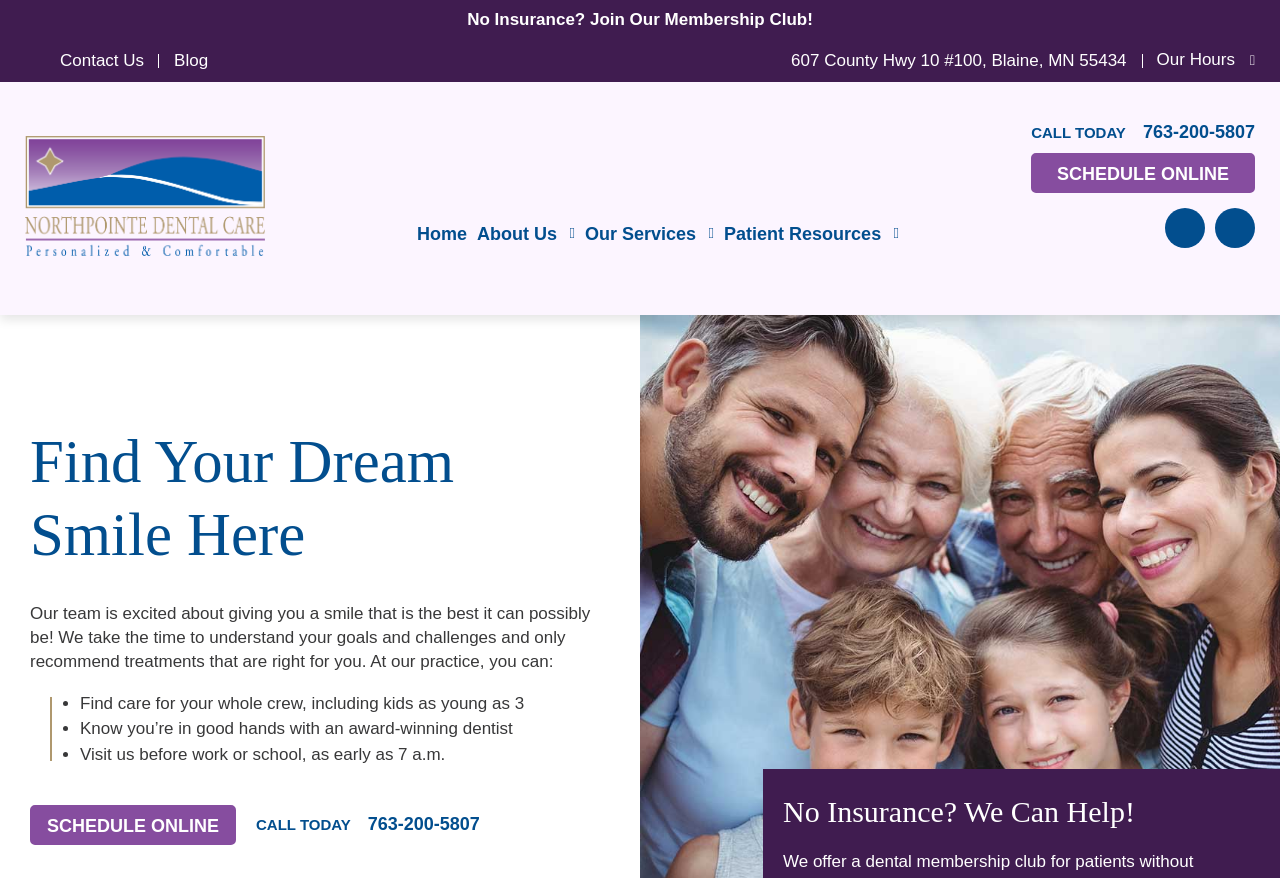Answer the question below using just one word or a short phrase: 
What is the name of the dentist practice?

Northpointe Dental Care